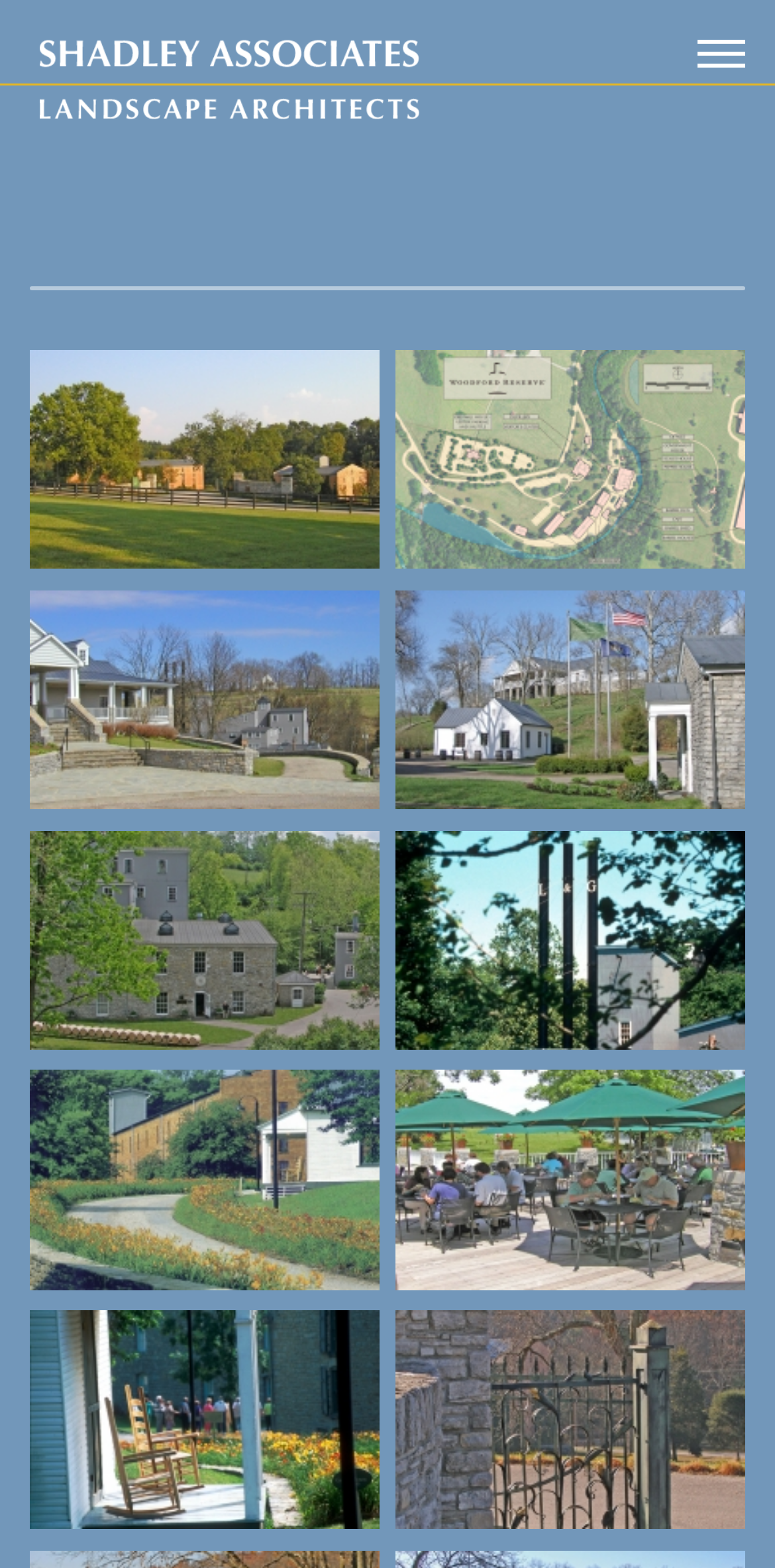Determine the bounding box coordinates of the section to be clicked to follow the instruction: "skip to main content". The coordinates should be given as four float numbers between 0 and 1, formatted as [left, top, right, bottom].

[0.0, 0.0, 0.325, 0.001]